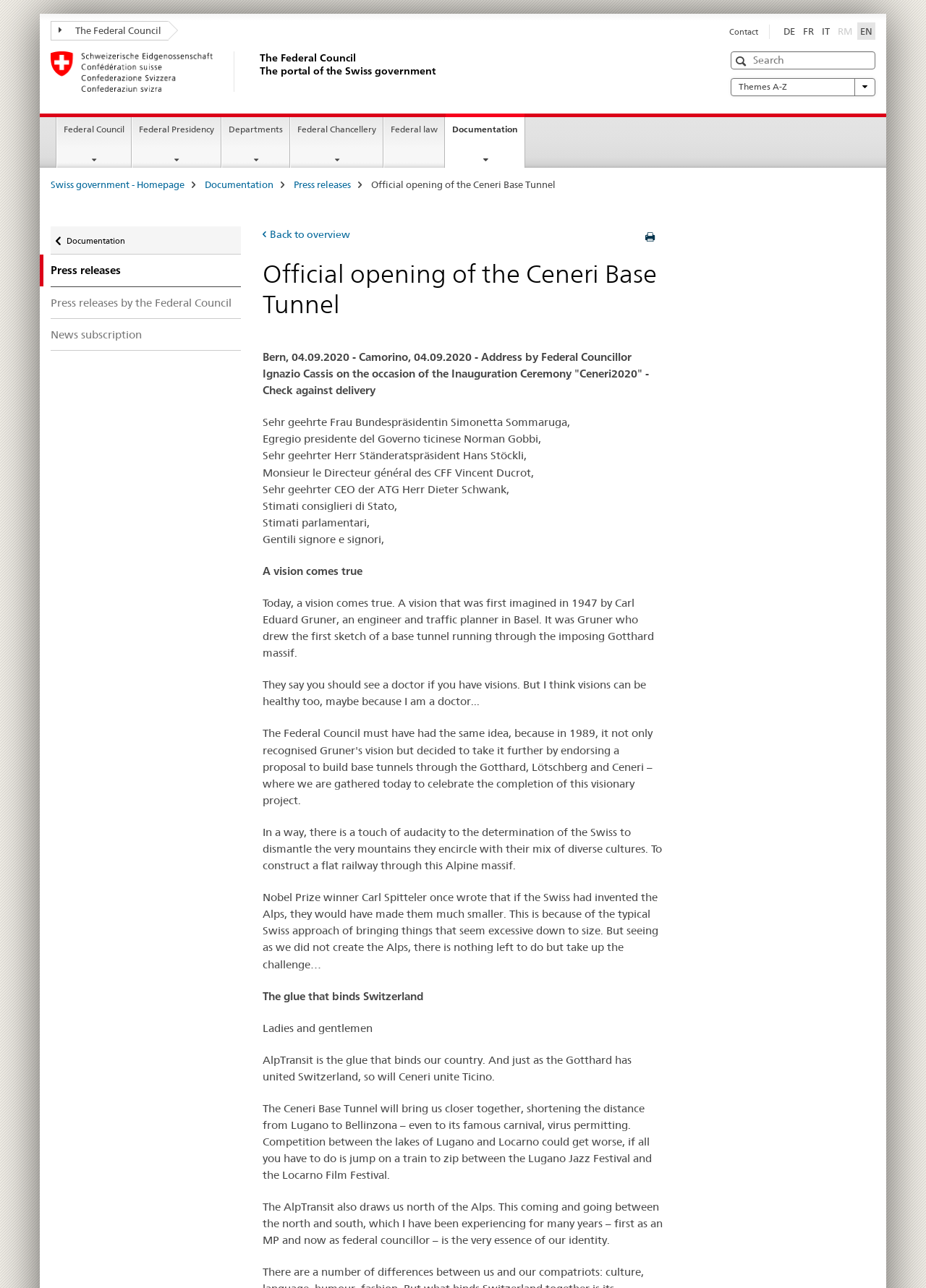Please provide a one-word or phrase answer to the question: 
What is the purpose of the AlpTransit?

To unite Switzerland